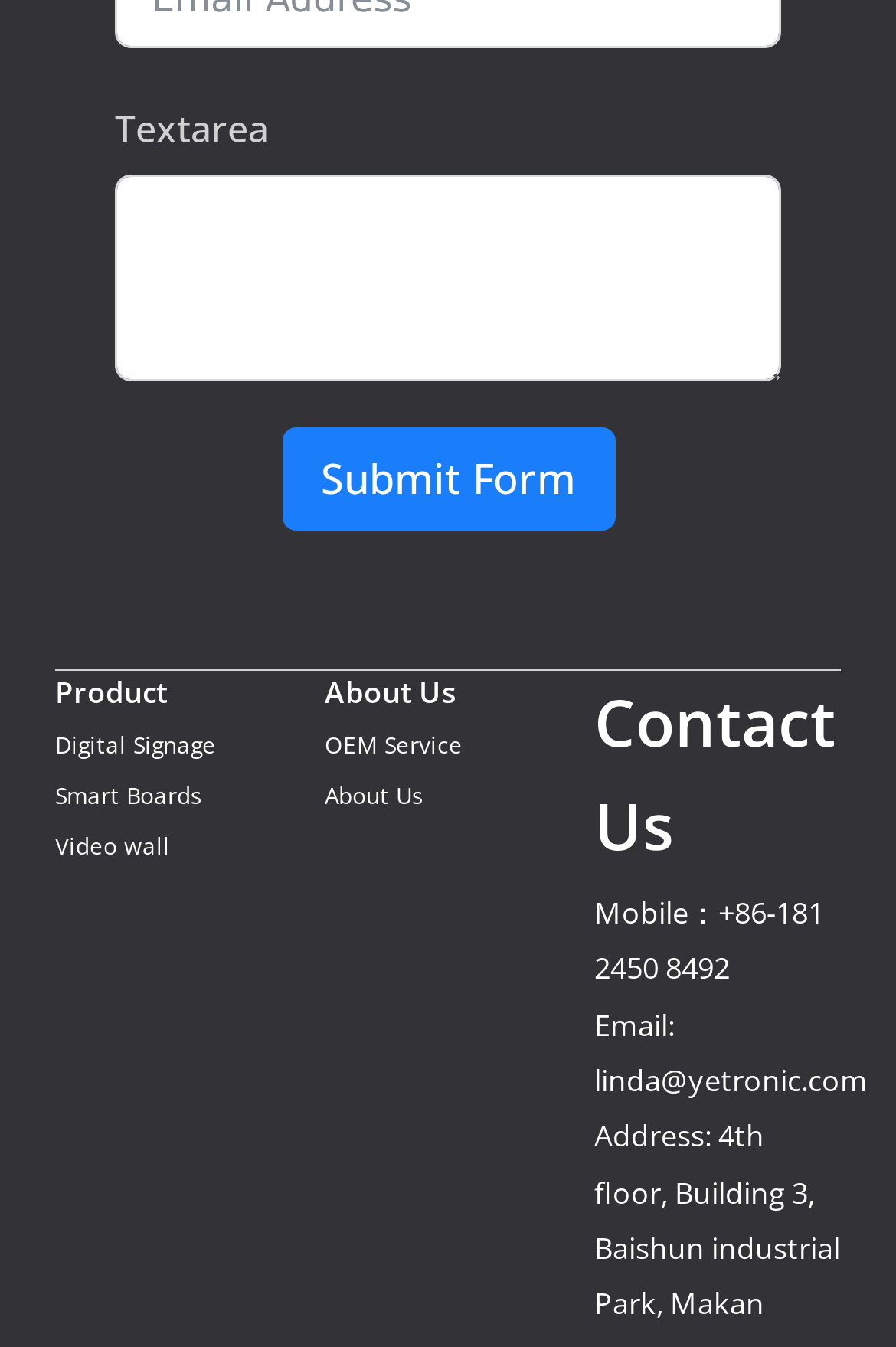Given the content of the image, can you provide a detailed answer to the question?
How many links are under the 'Product' category?

The links 'Product', 'Digital Signage', 'Smart Boards', and 'Video wall' are all under the 'Product' category, as they are vertically aligned and have similar bounding box coordinates.